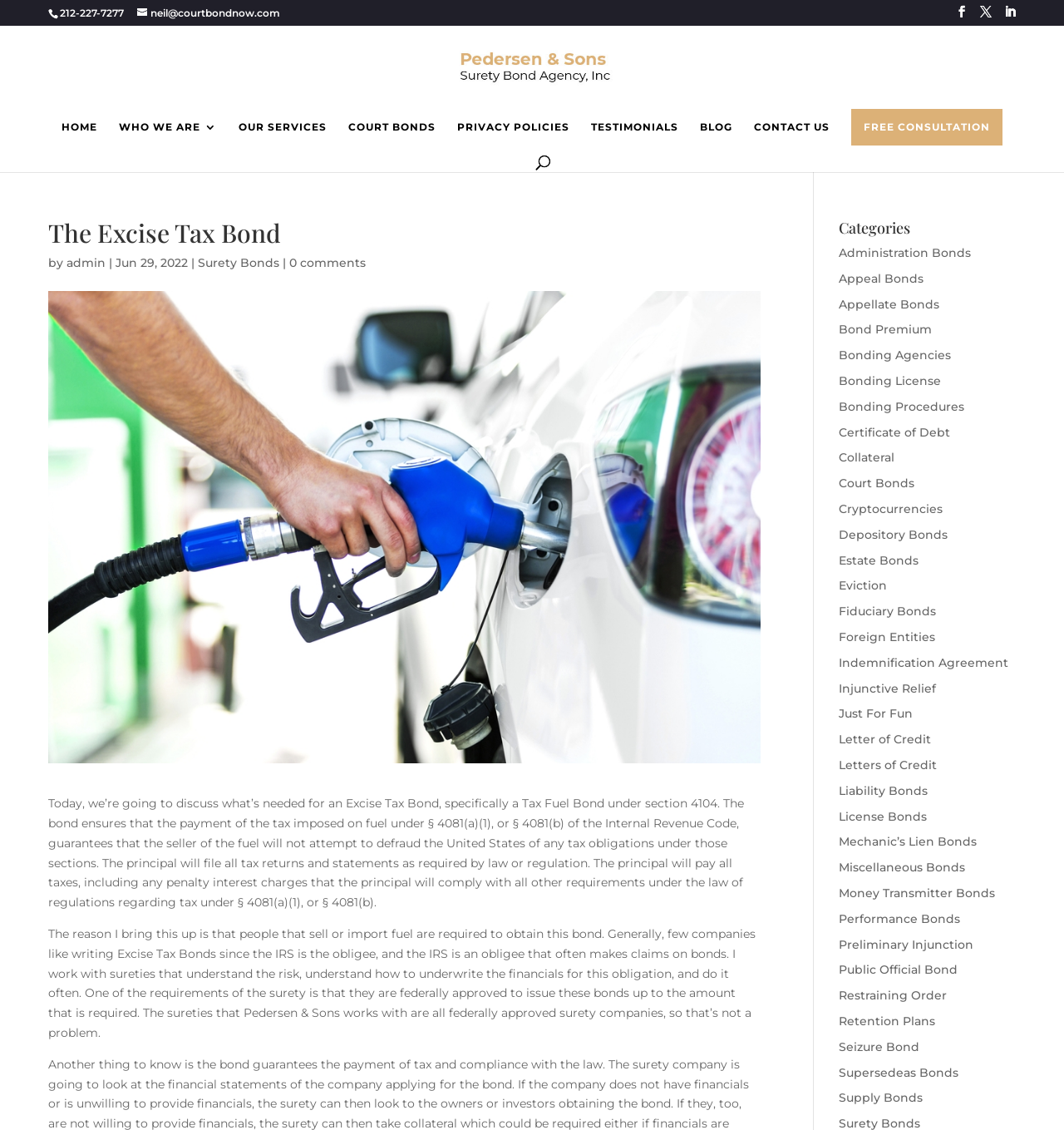Identify the bounding box coordinates of the element to click to follow this instruction: 'Click the 'HOME' link'. Ensure the coordinates are four float values between 0 and 1, provided as [left, top, right, bottom].

[0.058, 0.107, 0.091, 0.135]